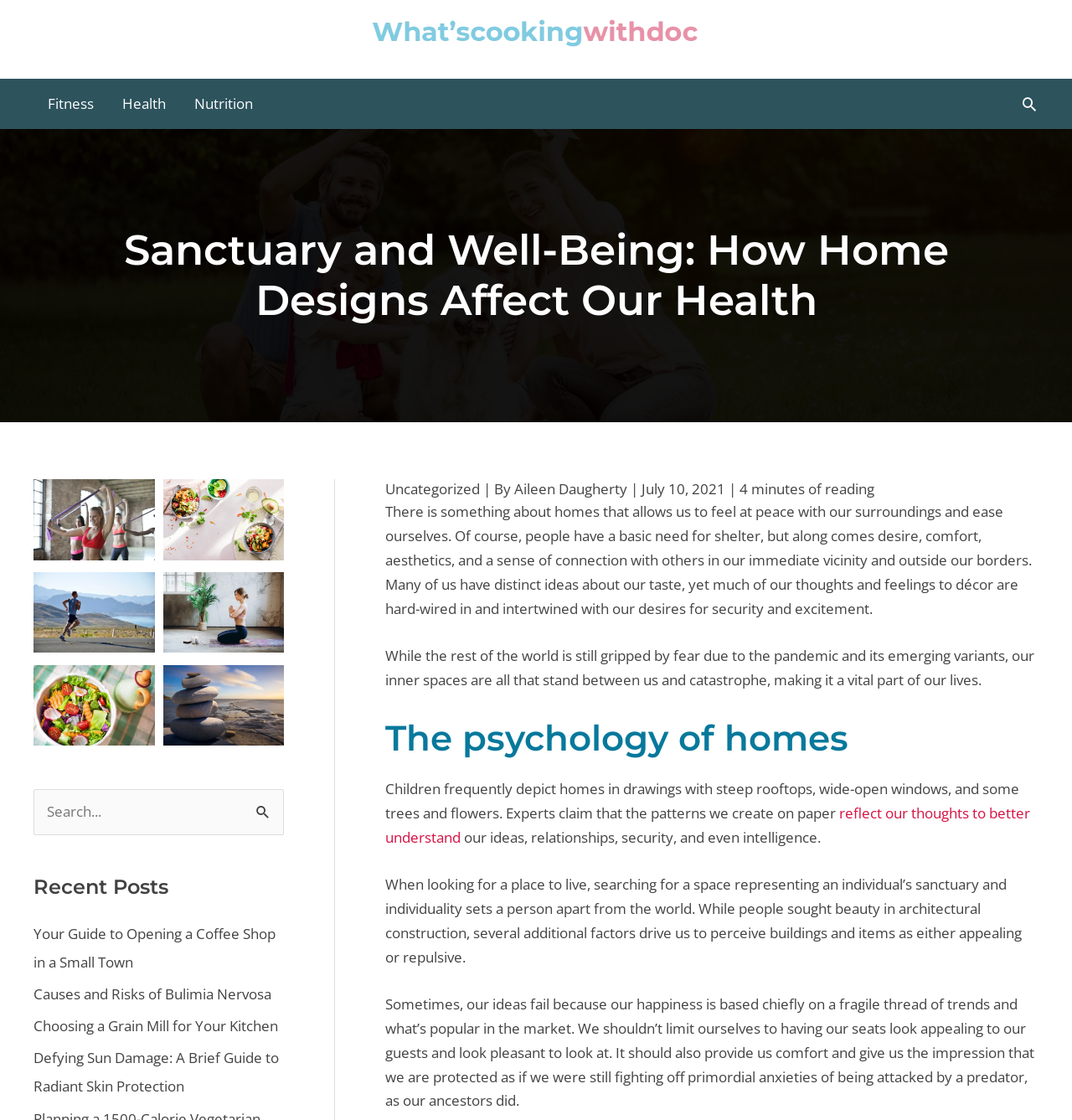Can you find the bounding box coordinates for the element to click on to achieve the instruction: "Click the 'Search' button"?

[0.23, 0.704, 0.265, 0.747]